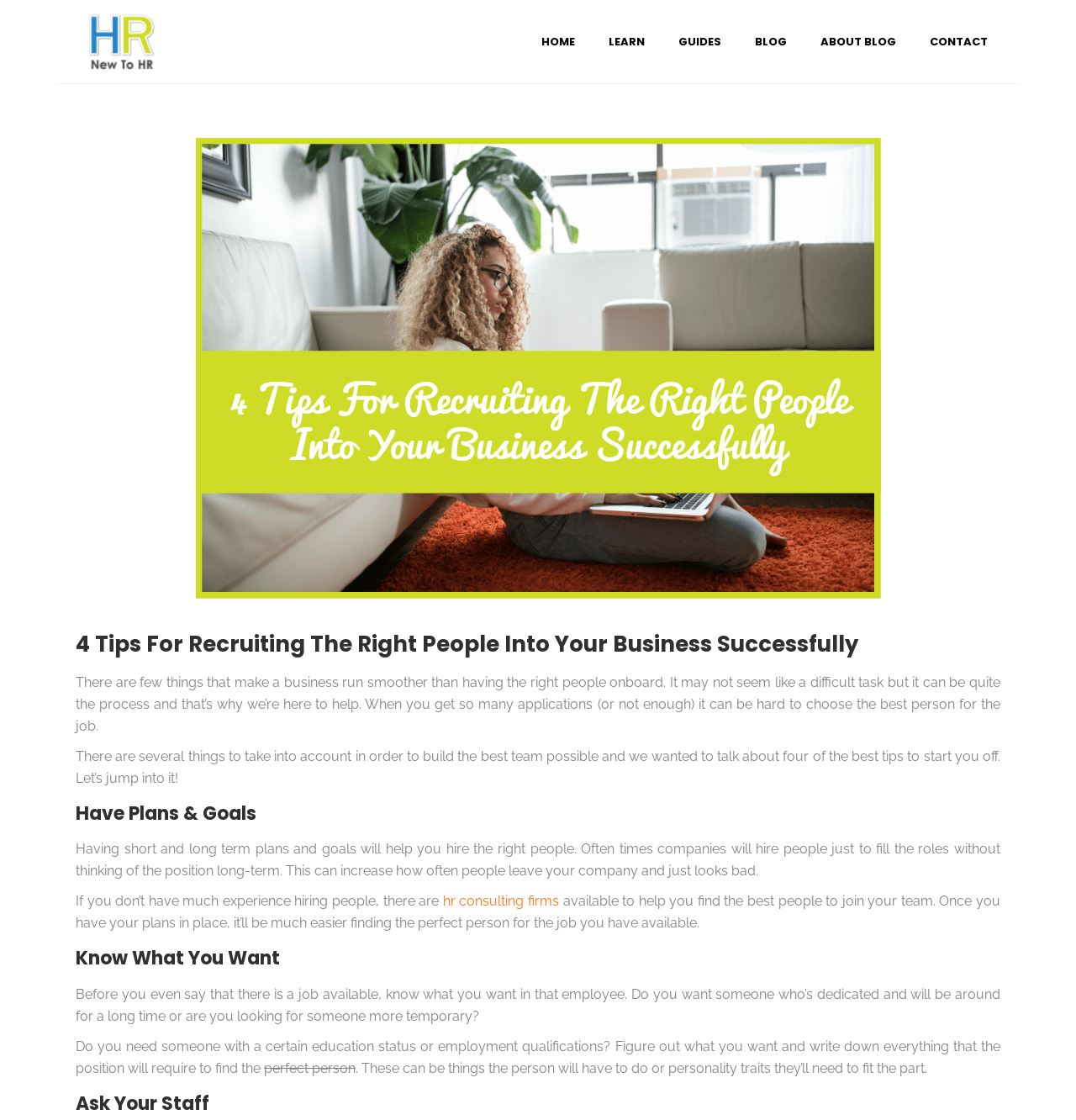Provide the bounding box coordinates of the HTML element this sentence describes: "hr consulting firms".

[0.412, 0.798, 0.519, 0.812]